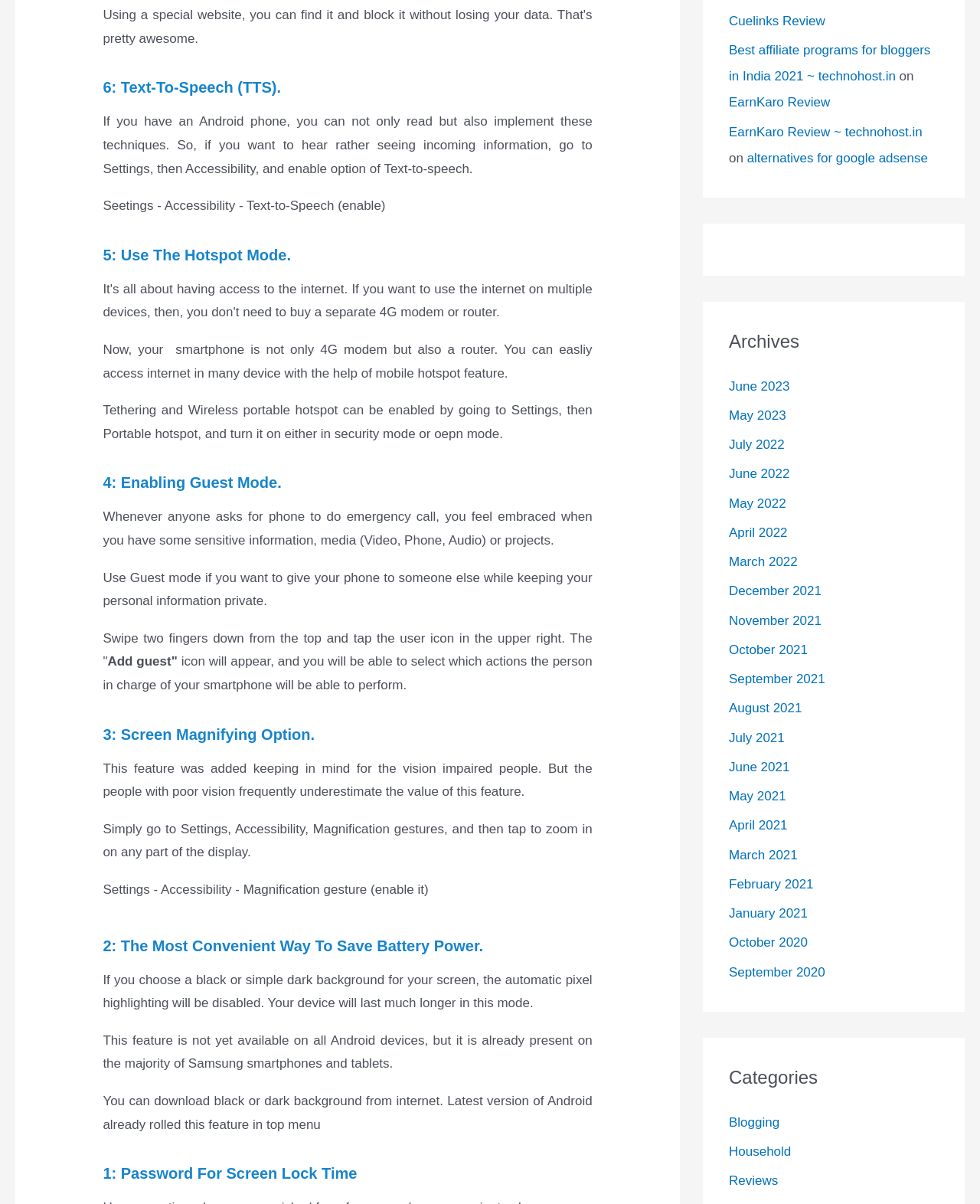How can you enable Text-to-Speech?
Please answer the question with as much detail as possible using the screenshot.

To enable Text-to-Speech, go to Settings, then Accessibility, and enable the option of Text-to-speech. This feature allows the user to hear incoming information instead of seeing it.